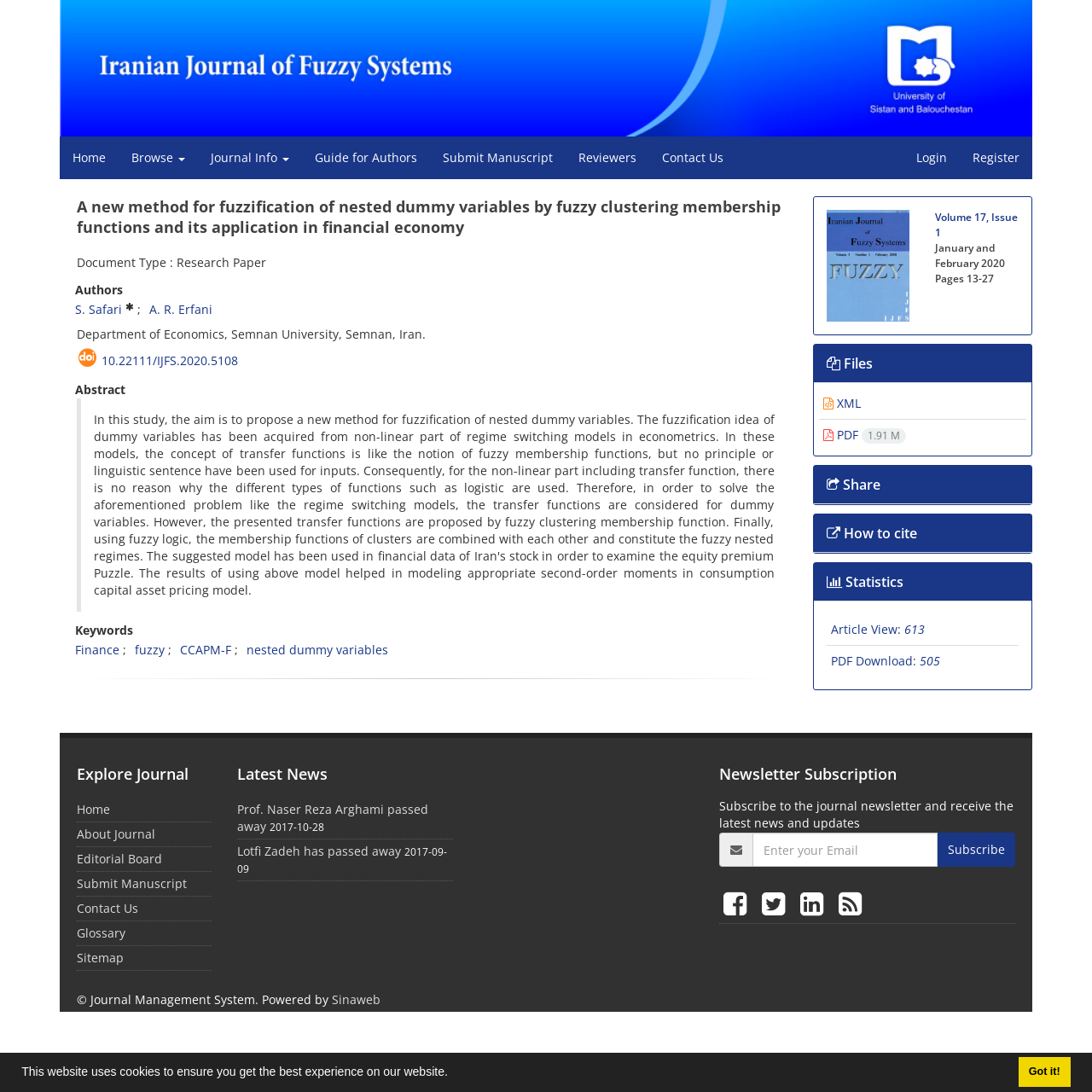Bounding box coordinates are specified in the format (top-left x, top-left y, bottom-right x, bottom-right y). All values are floating point numbers bounded between 0 and 1. Please provide the bounding box coordinate of the region this sentence describes: Lotfi Zadeh has passed away

[0.217, 0.772, 0.367, 0.787]